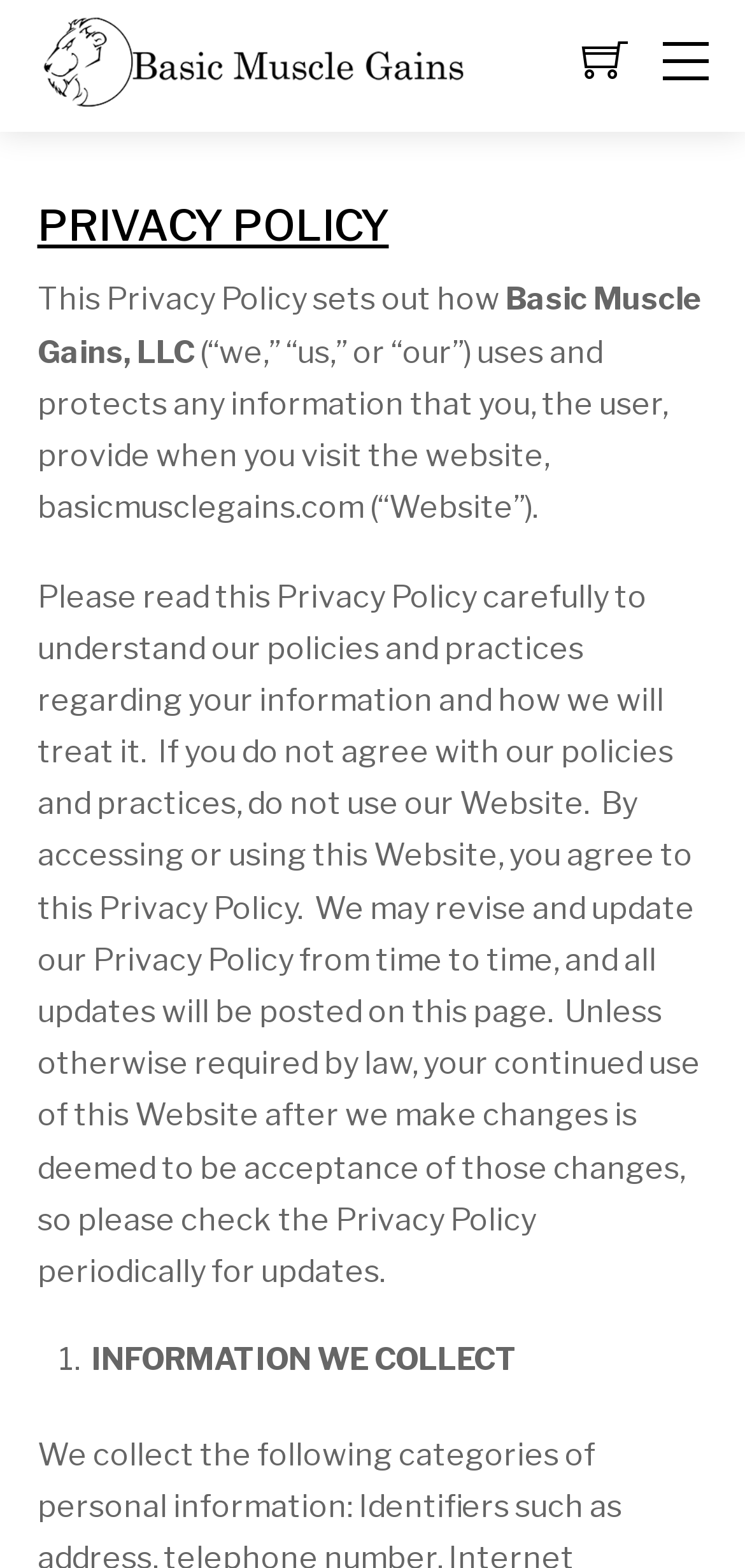Please answer the following question as detailed as possible based on the image: 
What is the first type of information collected?

I looked at the ListMarker element with the text '1.' at [0.08, 0.851, 0.116, 0.884] and the subsequent StaticText element with the text 'INFORMATION WE COLLECT' at [0.123, 0.856, 0.695, 0.879], but the webpage does not specify the first type of information collected.